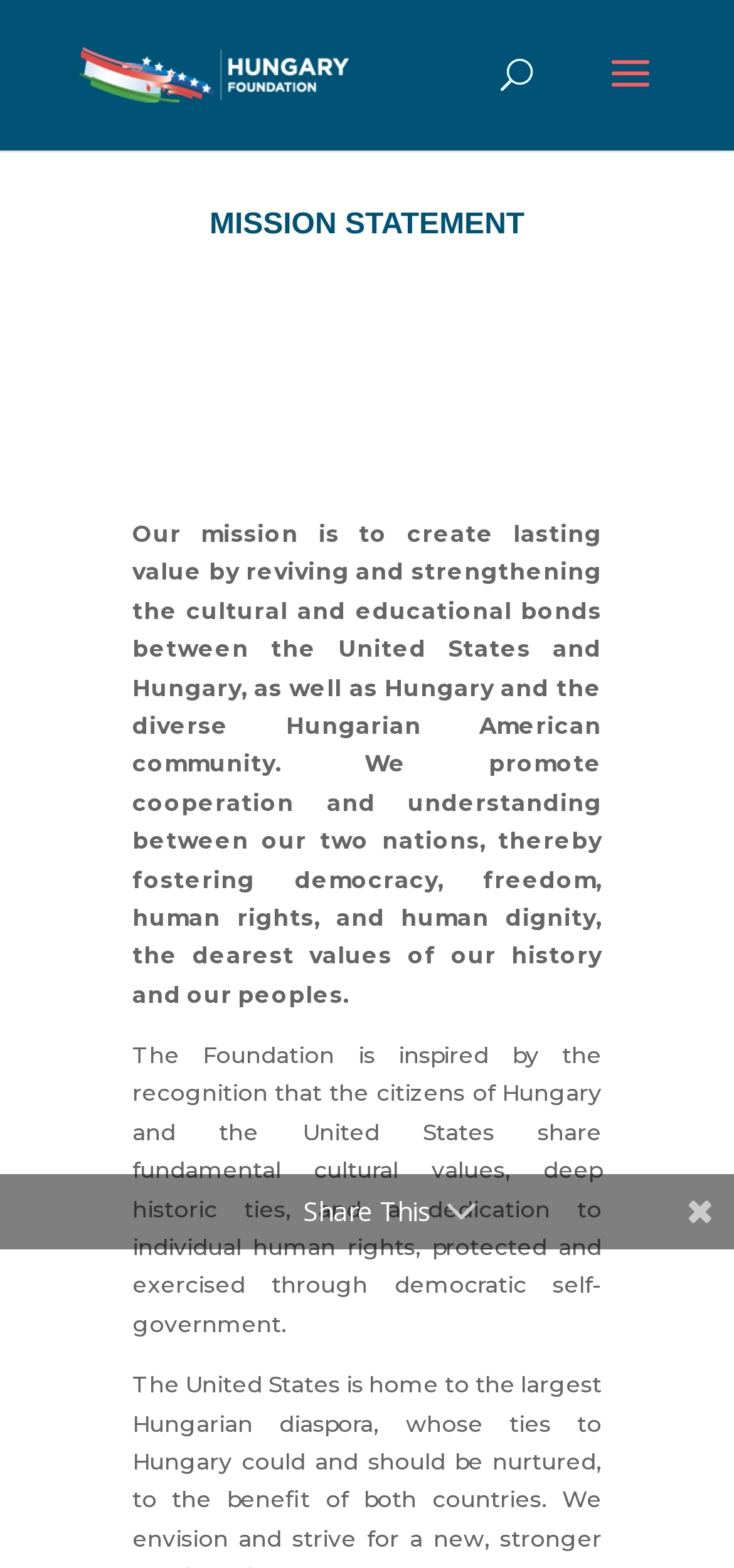Give a detailed account of the webpage's layout and content.

The webpage is about the mission statement of the Hungary Foundation. At the top left, there is a link to the Hungary Foundation, accompanied by an image with the same name. Below this, there is a search bar that spans almost half of the page width. 

The main content of the page is divided into two sections. The first section is headed by a prominent heading "MISSION STATEMENT" located near the top center of the page. Below this heading, there is a paragraph of text that describes the mission of the Hungary Foundation, which is to create lasting value by reviving and strengthening cultural and educational bonds between the United States and Hungary. 

The second section is another paragraph of text that elaborates on the foundation's inspiration, which is the recognition of shared cultural values, historic ties, and dedication to individual human rights between the citizens of Hungary and the United States. This text is located below the first paragraph, spanning almost the entire page width.

At the bottom center of the page, there is a "Share This" button. On the right side of the page, there is a dialog box that takes up most of the page height, containing an iframe that occupies most of the dialog box's space.